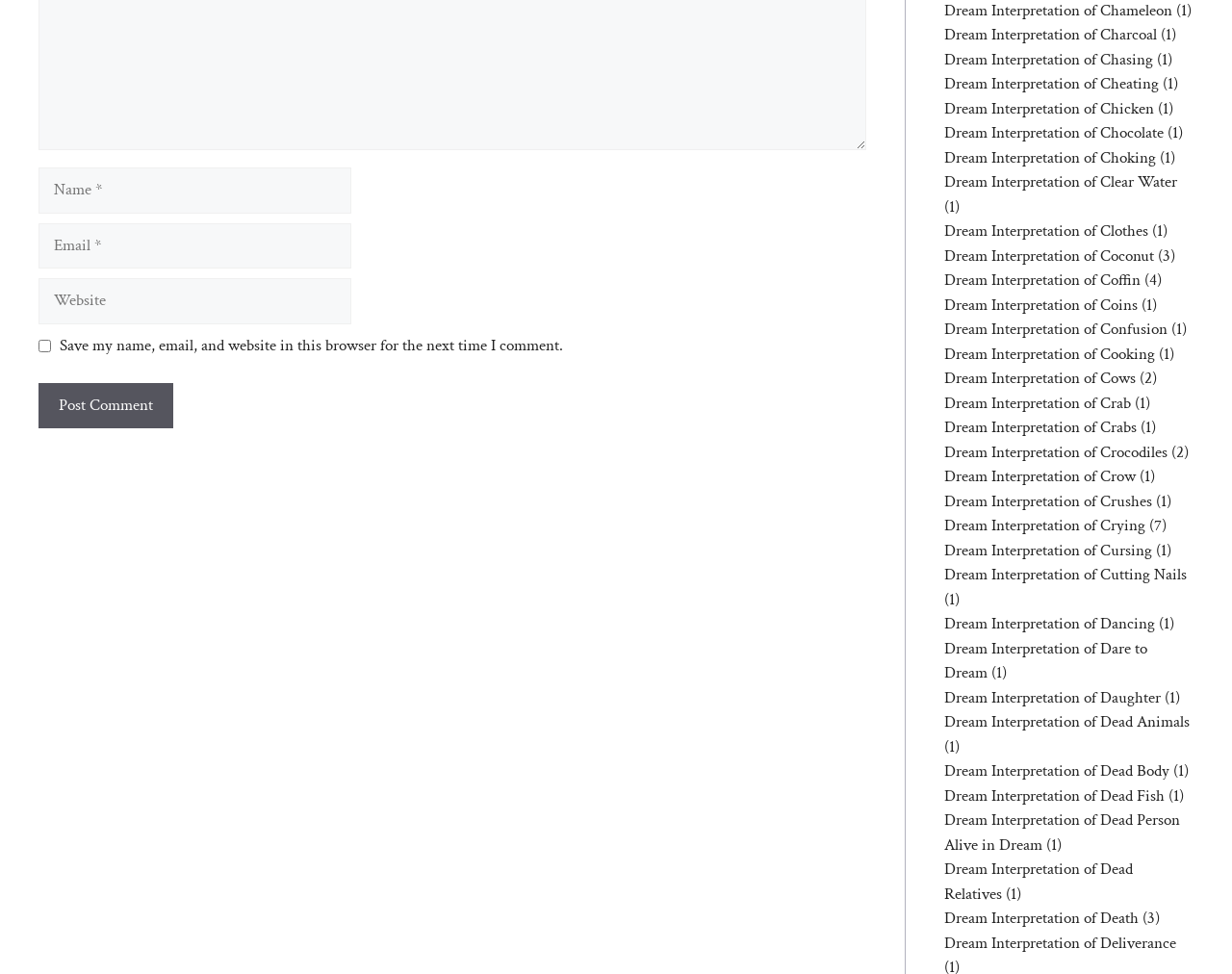Provide the bounding box coordinates for the UI element that is described by this text: "lifting heavy mattresses". The coordinates should be in the form of four float numbers between 0 and 1: [left, top, right, bottom].

None